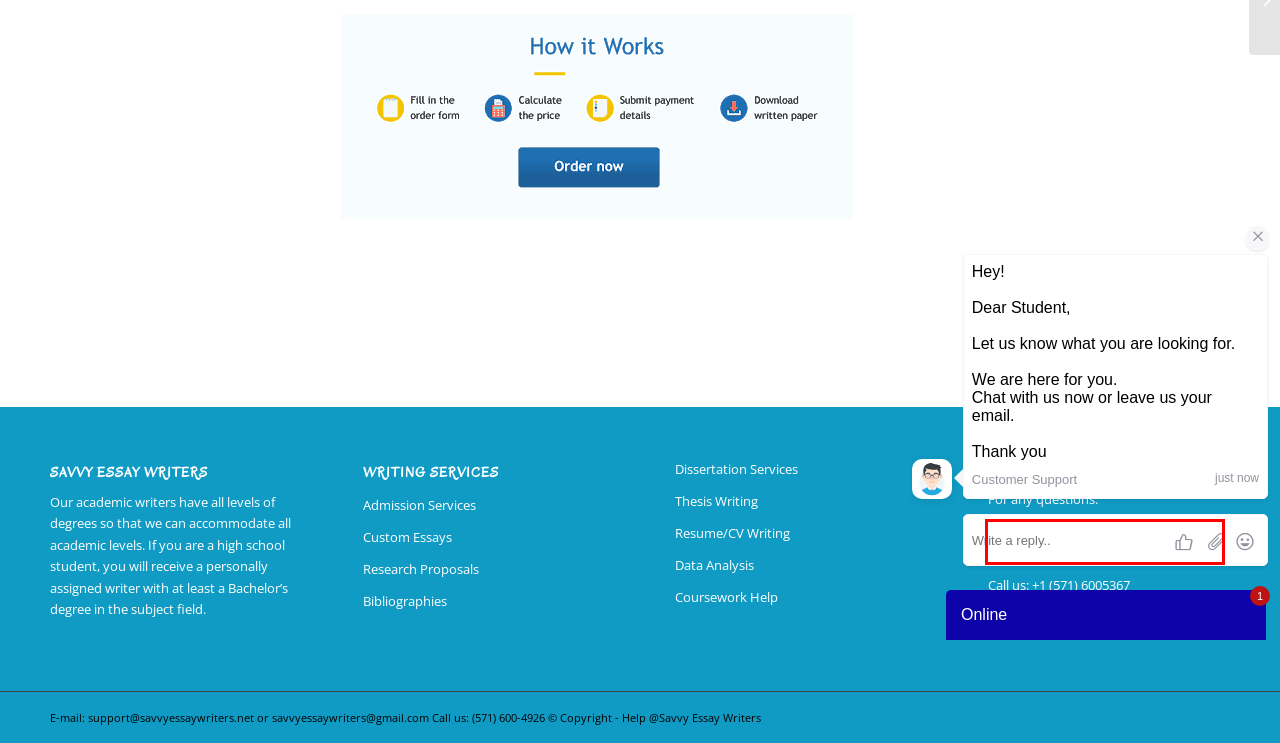Observe the screenshot of a webpage with a red bounding box around an element. Identify the webpage description that best fits the new page after the element inside the bounding box is clicked. The candidates are:
A. Pricing - Help @Savvy Essay Writers
B. 24/7 Friendly Customer Support – Savvy Essay Writers
C. savvyessaywriters.net
D. BIOL/PSYC 4421-002 Advanced Topics in Neuroscience - Help @Savvy Essay Writers
E. Home - Help @Savvy Essay Writers
F. 24/7 Friendly Customer Support - Help @Savvy Essay Writers
G. admin, Author at Help @Savvy Essay Writers
H. How to order - Help @Savvy Essay Writers

B